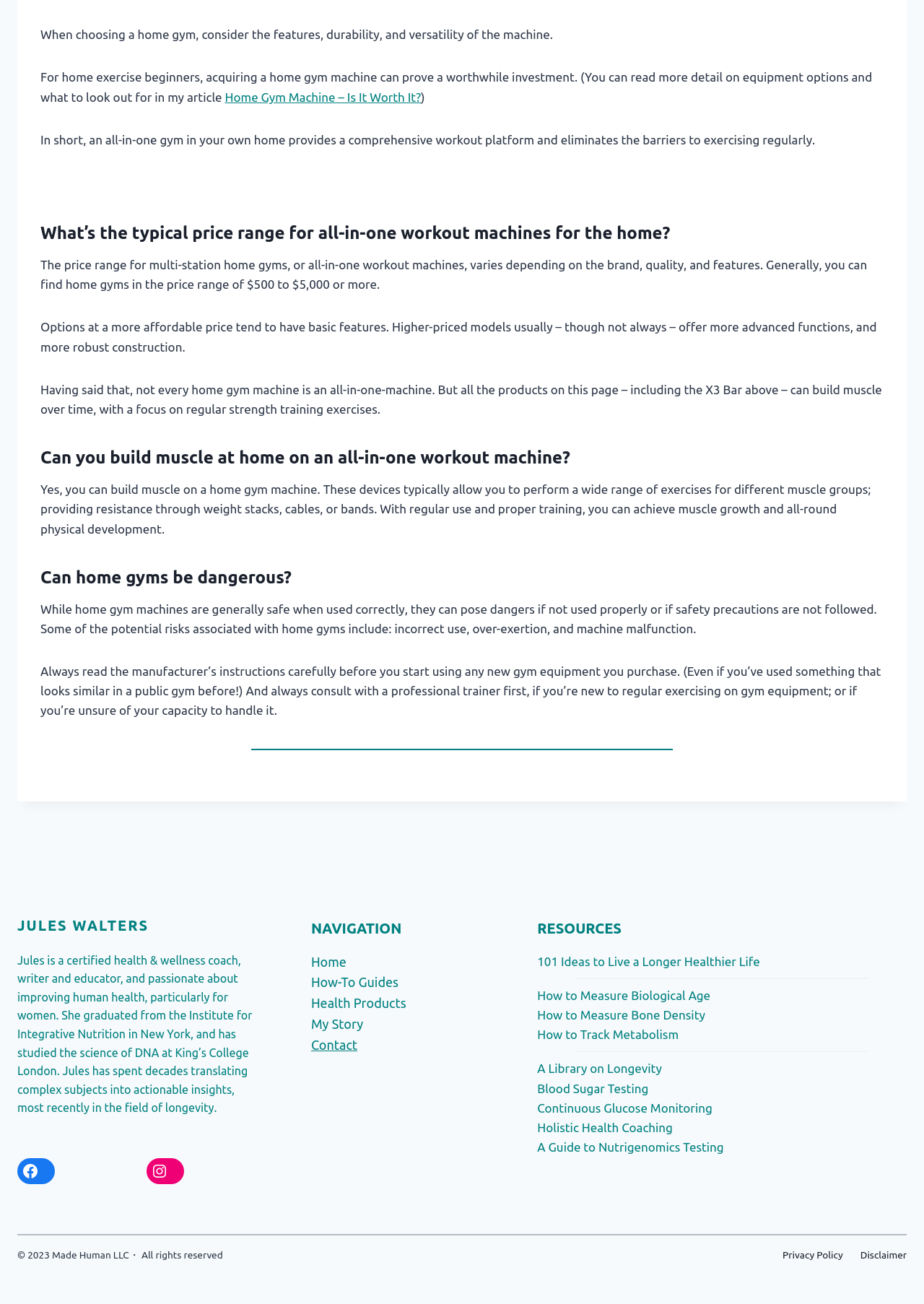Provide a short, one-word or phrase answer to the question below:
What is the typical price range for all-in-one workout machines?

$500 to $5,000 or more